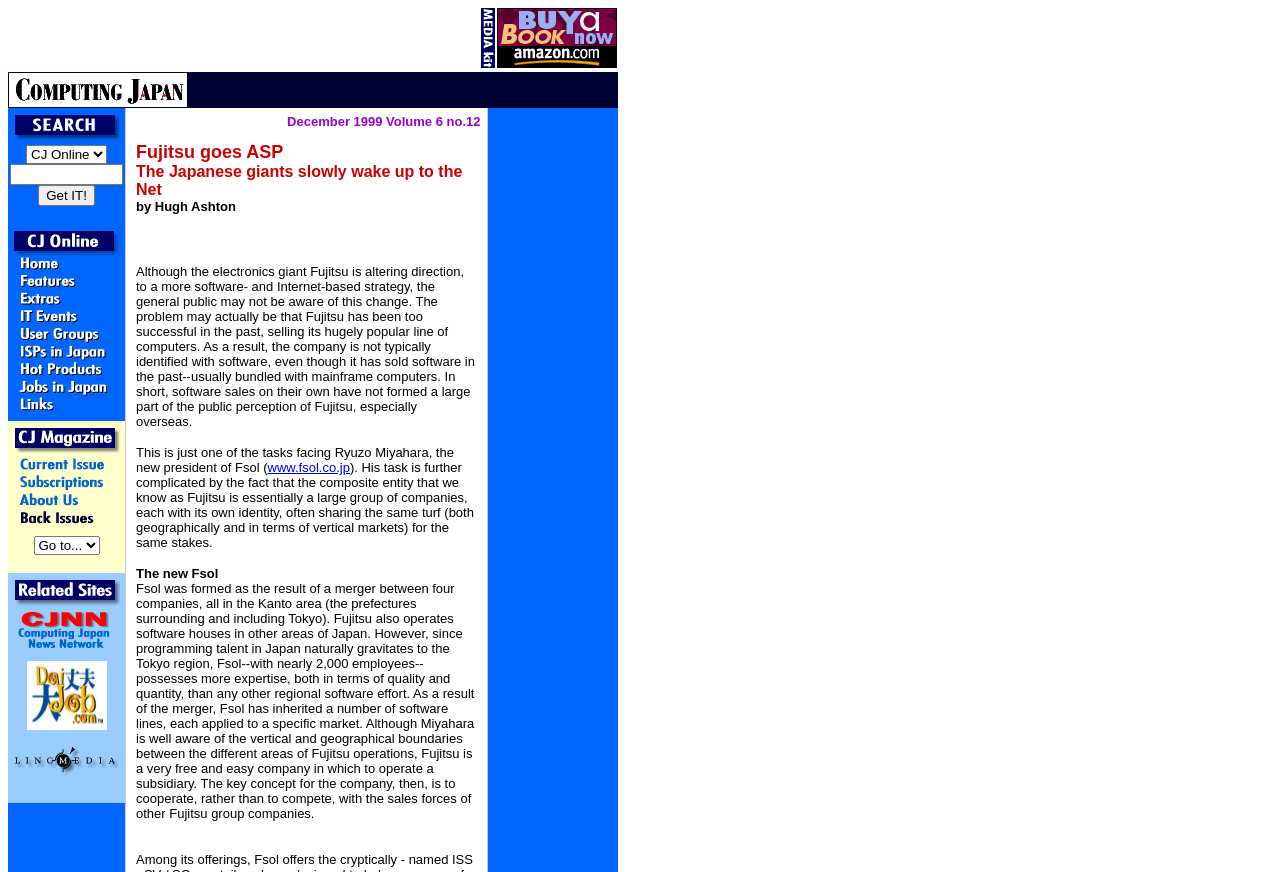Pinpoint the bounding box coordinates of the element to be clicked to execute the instruction: "Select from the dropdown menu".

[0.02, 0.166, 0.084, 0.188]